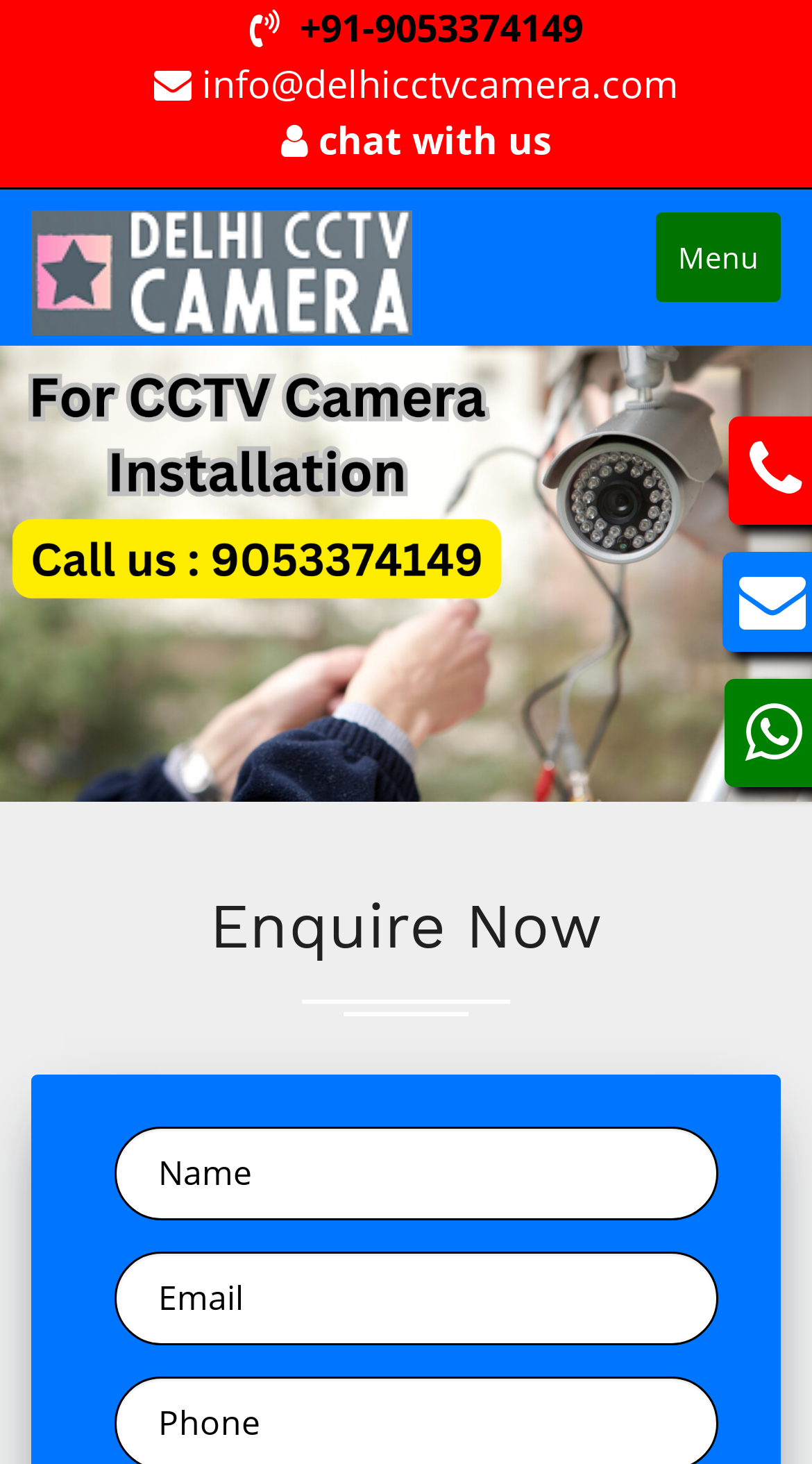Given the element description, predict the bounding box coordinates in the format (top-left x, top-left y, bottom-right x, bottom-right y), using floating point numbers between 0 and 1: +91-9053374149

[0.369, 0.001, 0.718, 0.036]